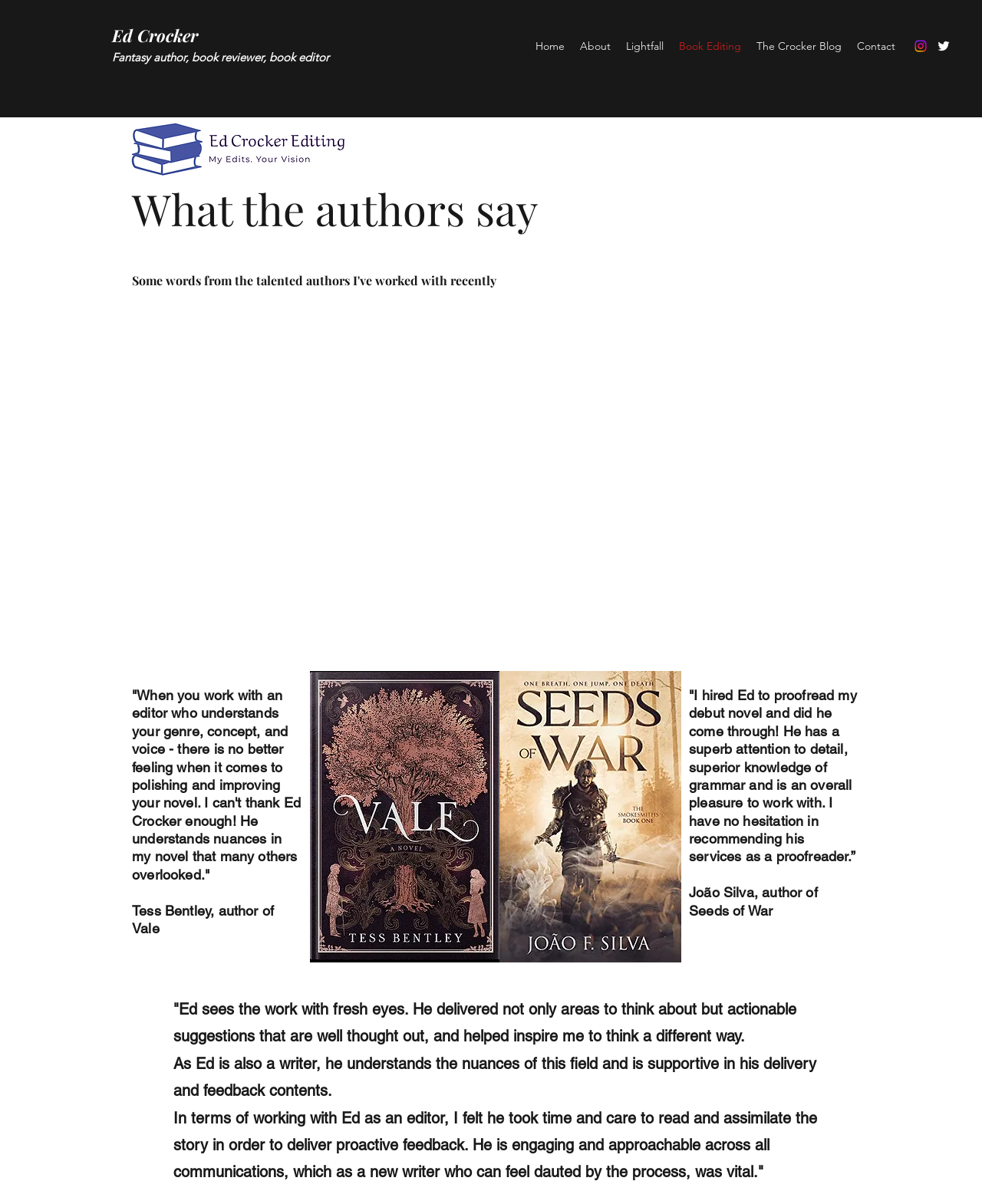Respond with a single word or phrase:
How many book covers are displayed?

3